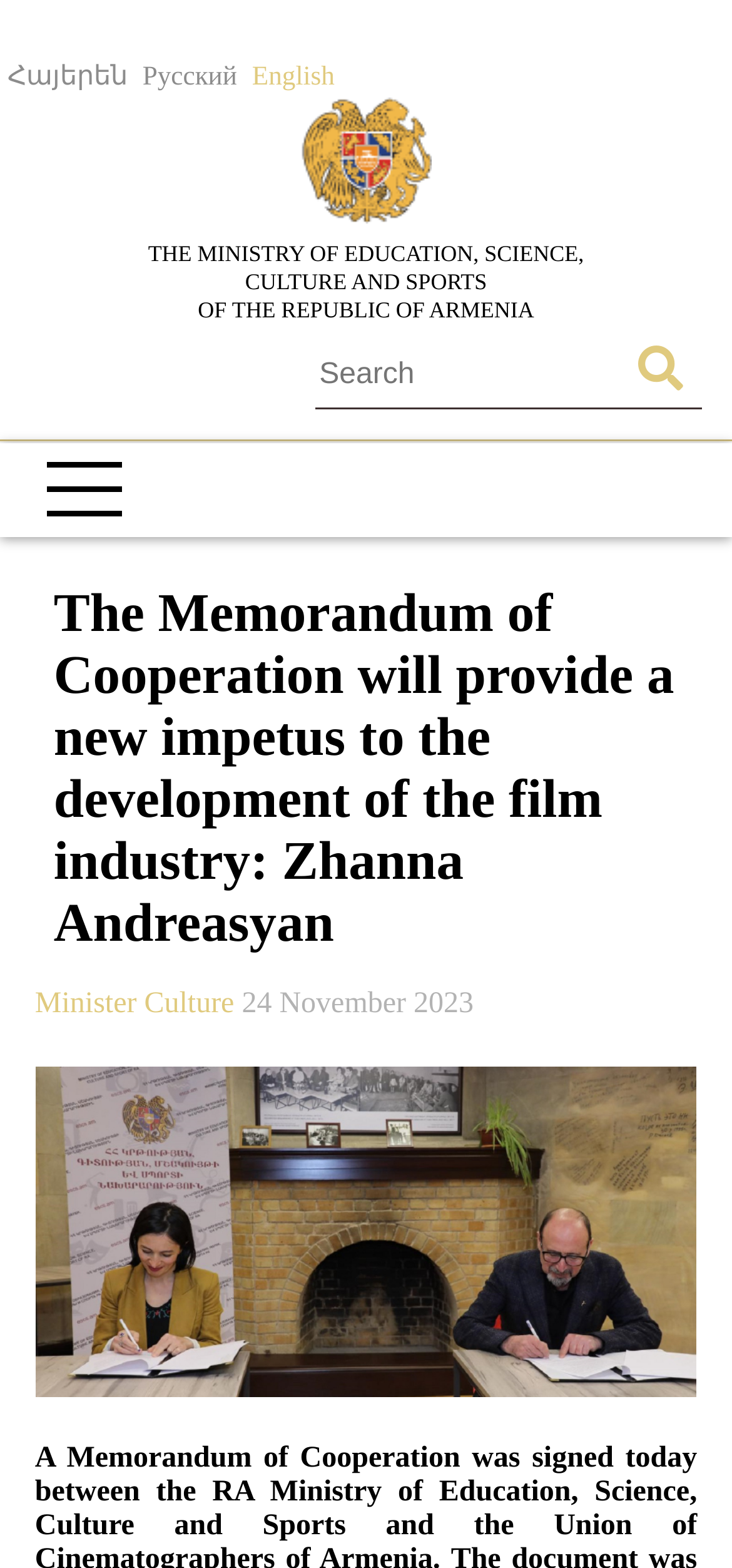What is the date of the article?
Can you provide an in-depth and detailed response to the question?

I found the date of the article by looking at the time element, which is located below the minister and culture links, and it displays the date '24 November 2023'.